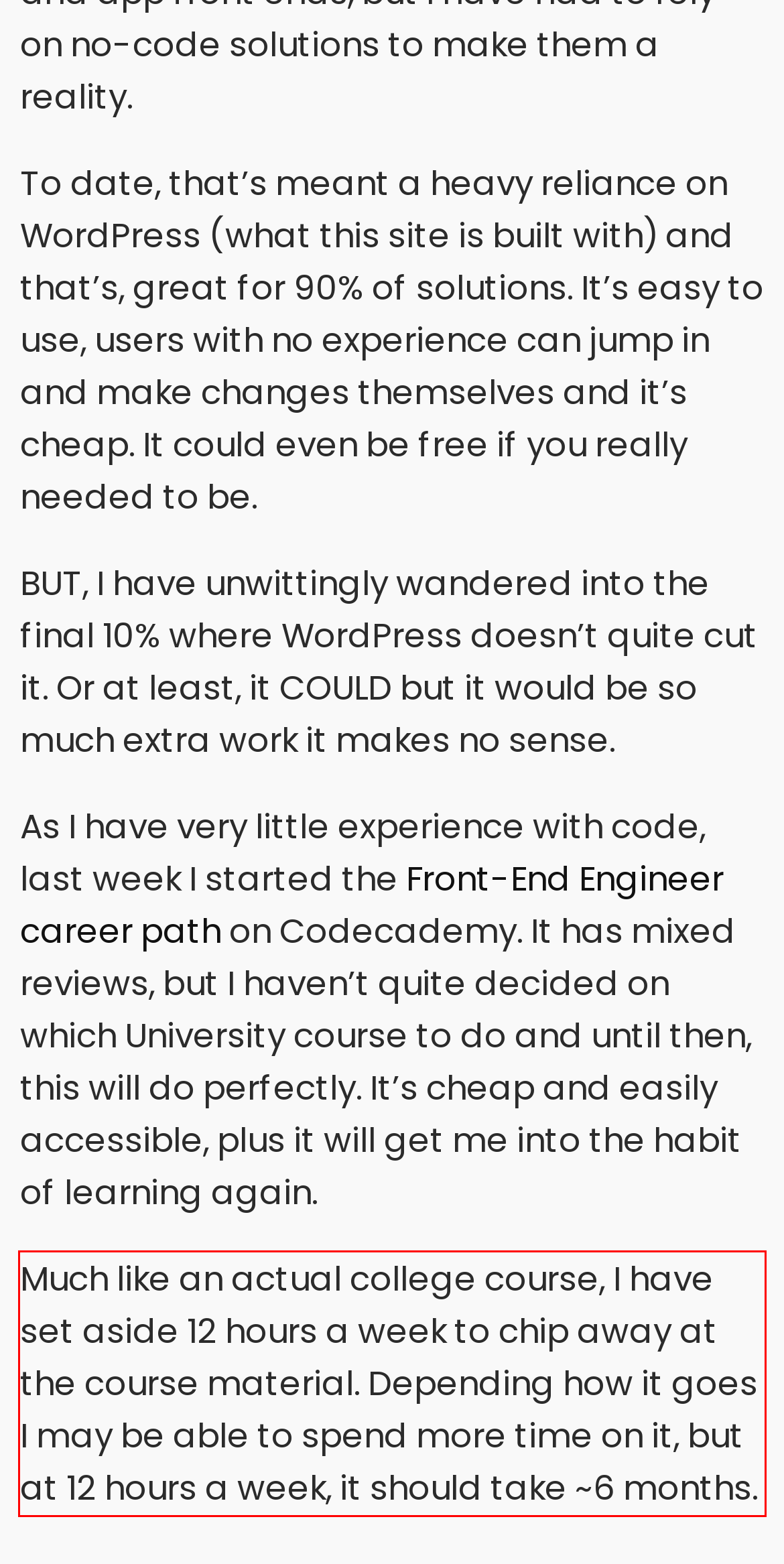You are provided with a screenshot of a webpage containing a red bounding box. Please extract the text enclosed by this red bounding box.

Much like an actual college course, I have set aside 12 hours a week to chip away at the course material. Depending how it goes I may be able to spend more time on it, but at 12 hours a week, it should take ~6 months.